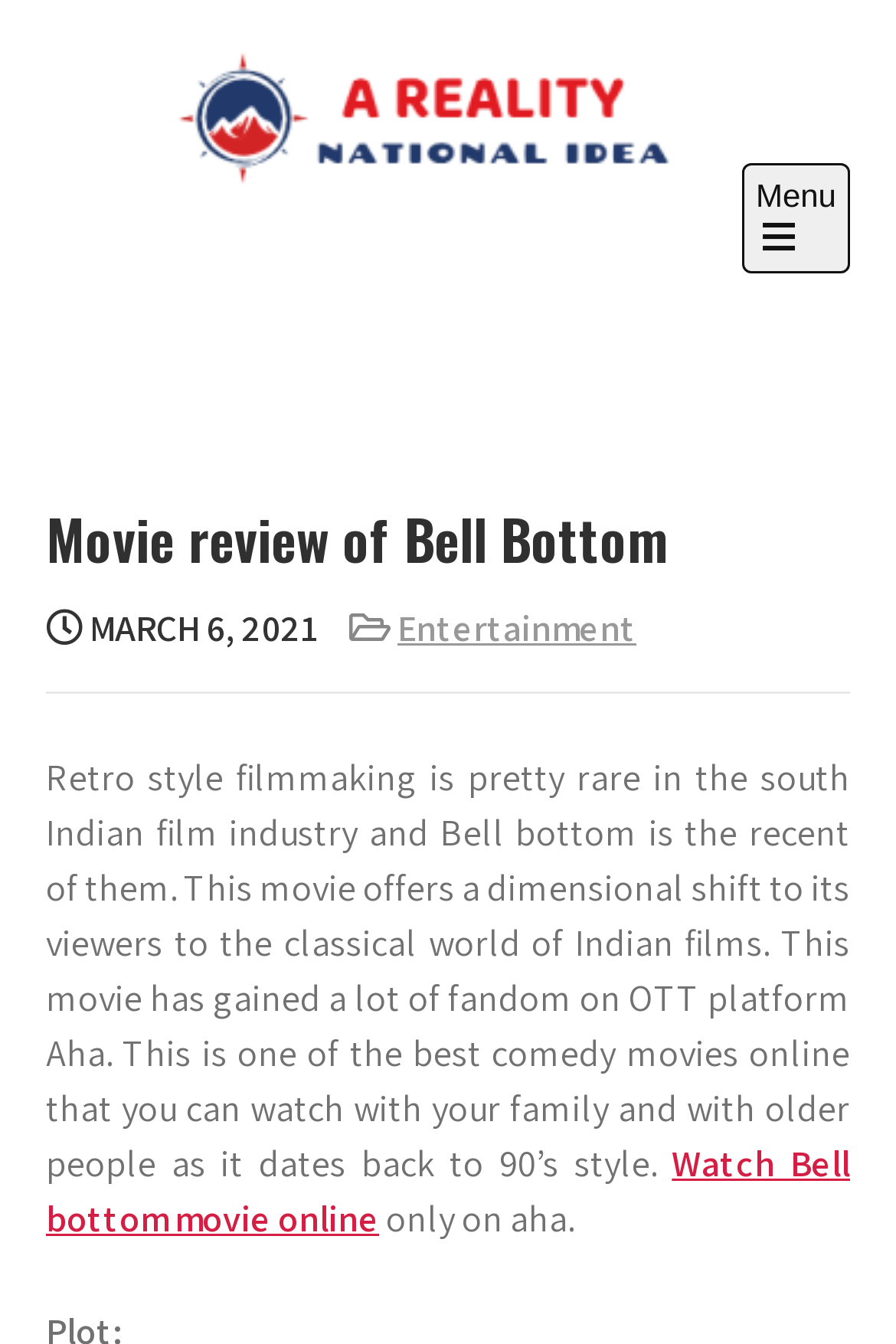What type of movie is Bell Bottom?
Based on the image, provide your answer in one word or phrase.

Comedy